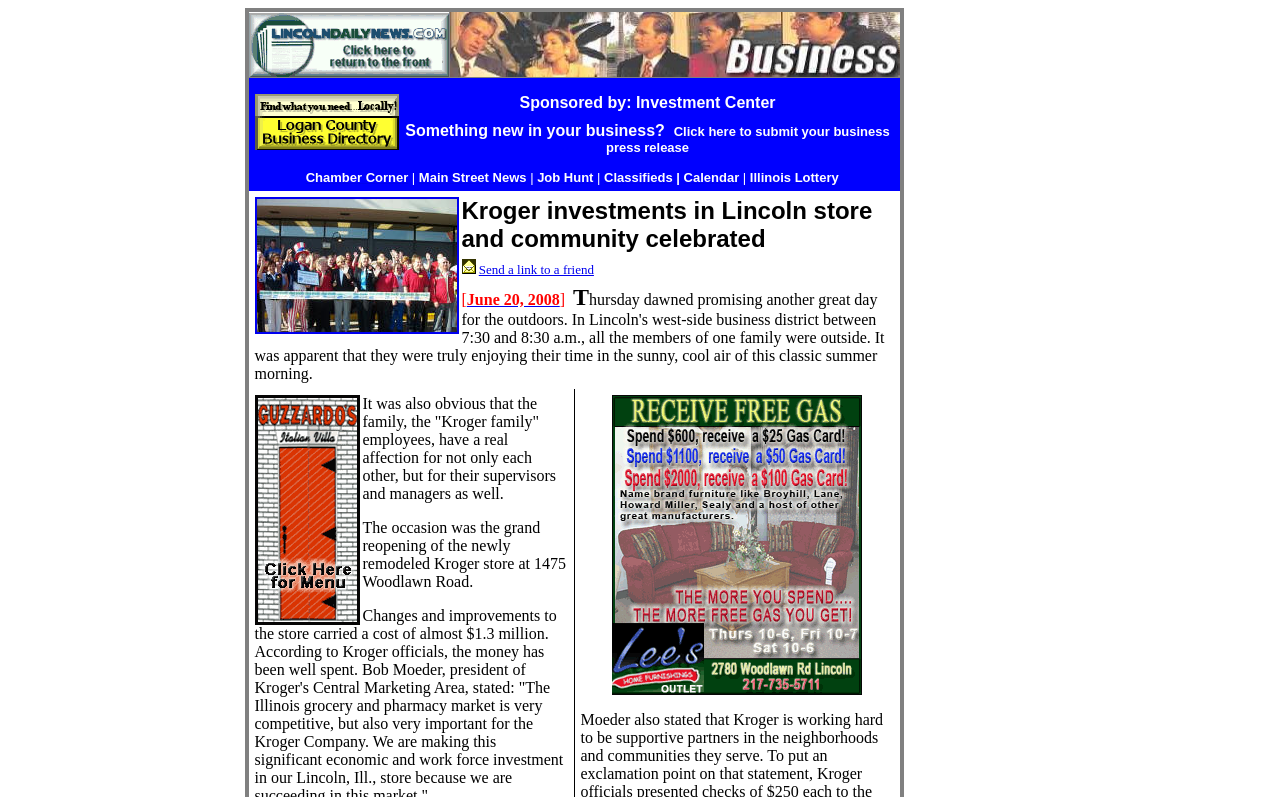Using the information in the image, give a detailed answer to the following question: What type of business is shown in the image on the right side of the webpage?

The question can be answered by looking at the right side of the webpage, where there is an image with a caption 'Restaurant'. Therefore, the type of business shown in the image is a restaurant.